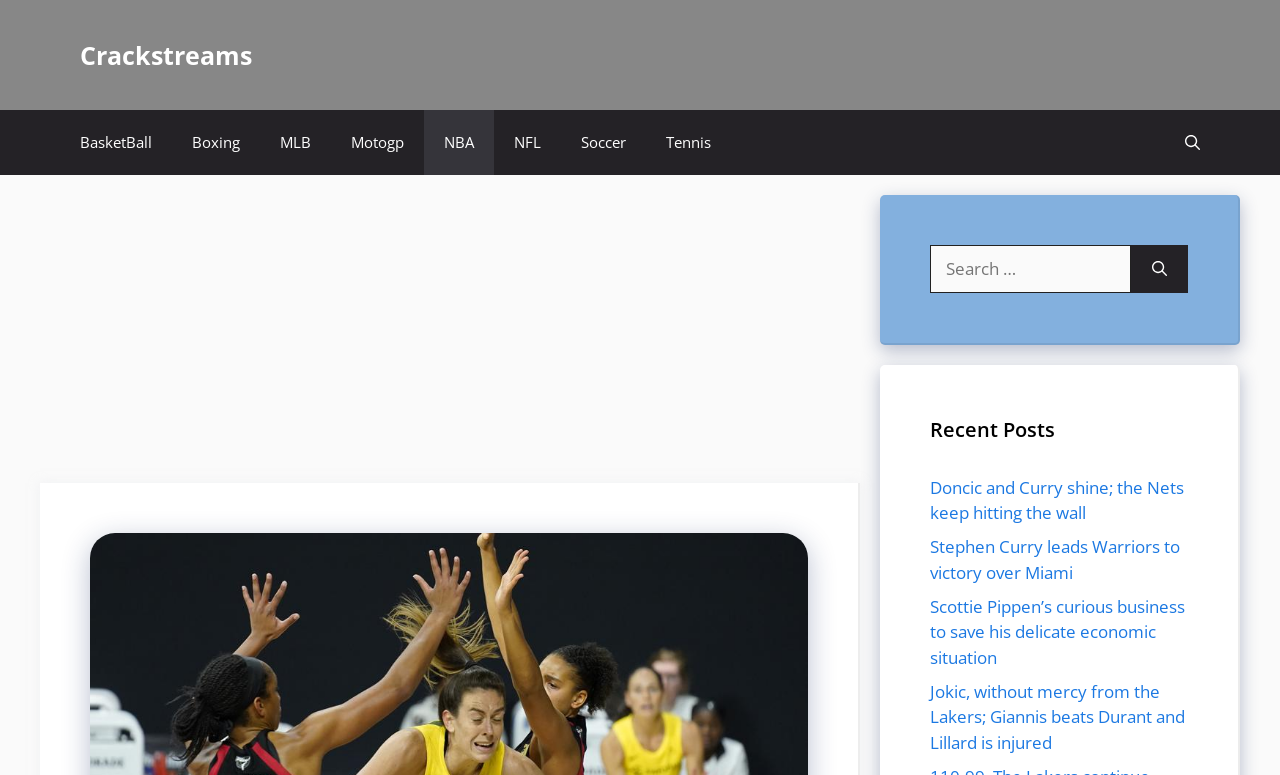Can you identify the bounding box coordinates of the clickable region needed to carry out this instruction: 'Click on the WNBA link'? The coordinates should be four float numbers within the range of 0 to 1, stated as [left, top, right, bottom].

[0.062, 0.049, 0.197, 0.093]